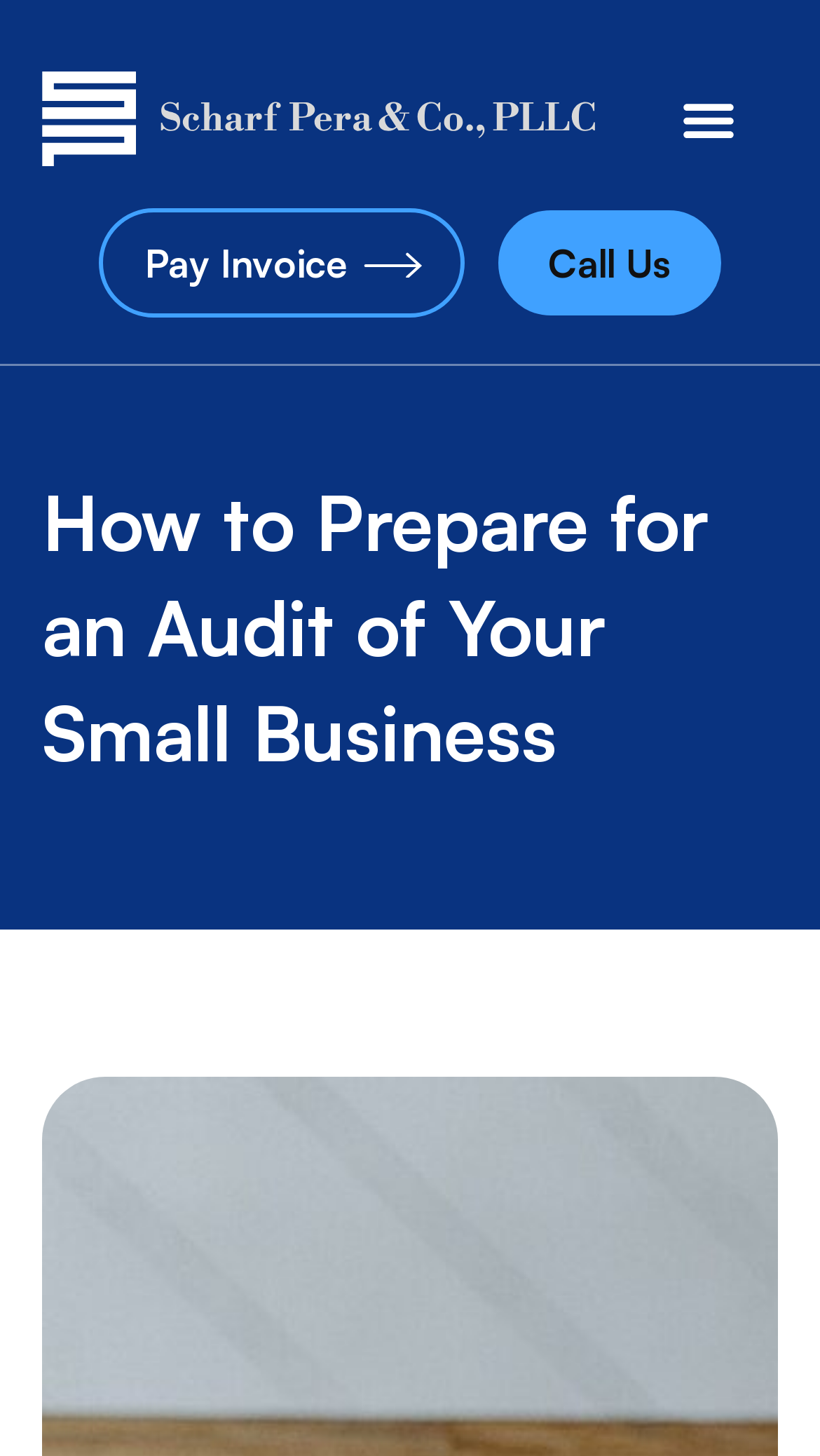Based on what you see in the screenshot, provide a thorough answer to this question: What is the purpose of the button on the top right?

I found the button by looking at the top right corner of the webpage, where I saw a button element with the text 'Menu Toggle'. The button is not expanded, indicating it can be toggled to show or hide a menu.